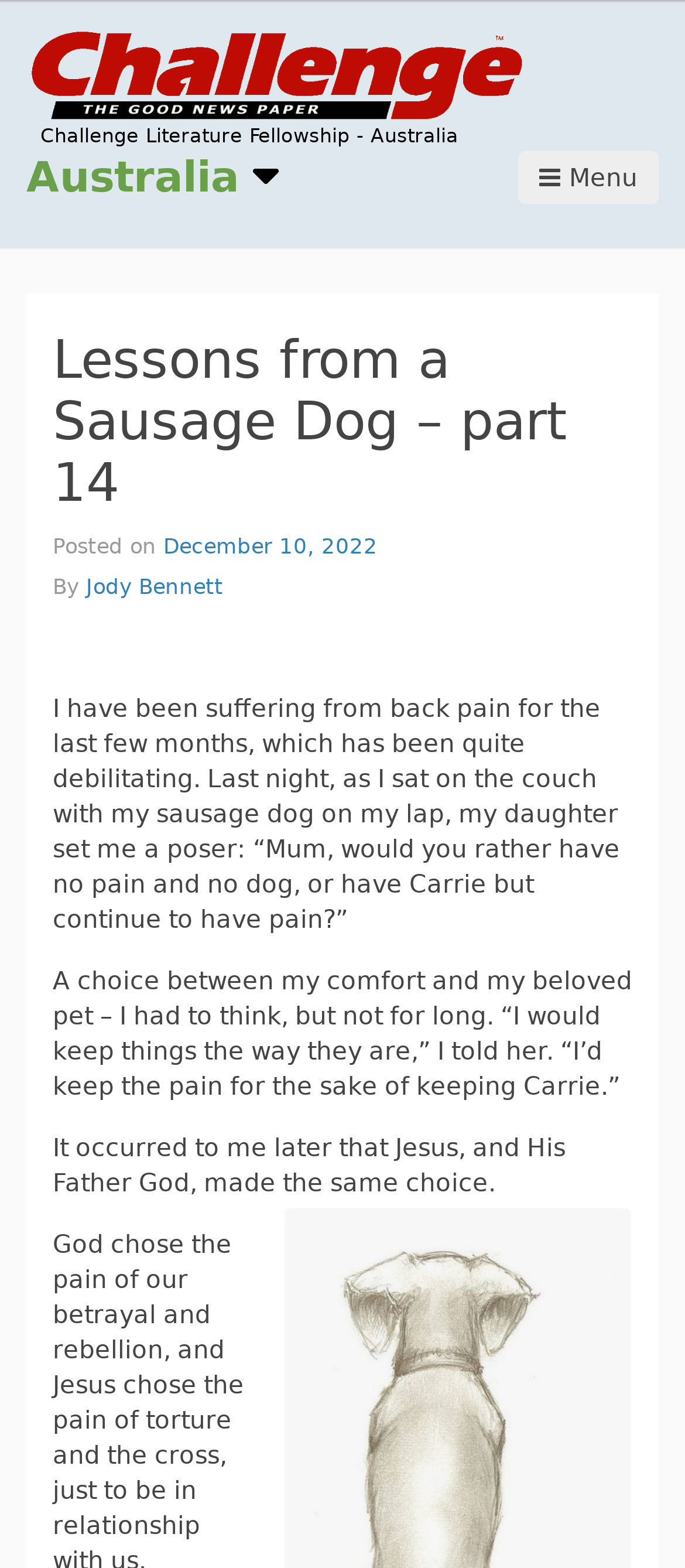Answer the following query with a single word or phrase:
What is the topic of the article?

Back pain and faith